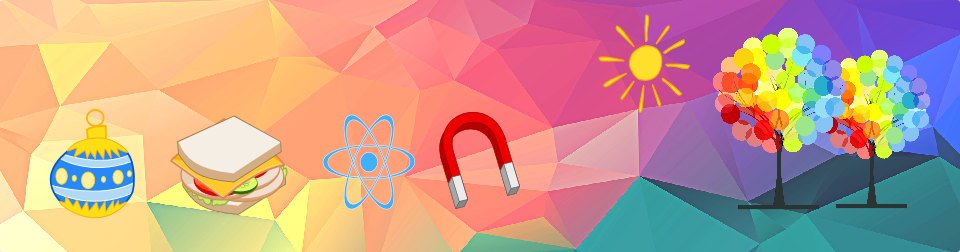What is symbolized by the strong magnet?
Kindly offer a comprehensive and detailed response to the question.

The strong magnet is said to symbolize attraction and the wonders of physics, indicating that it represents the concept of attraction or the forces that govern it.